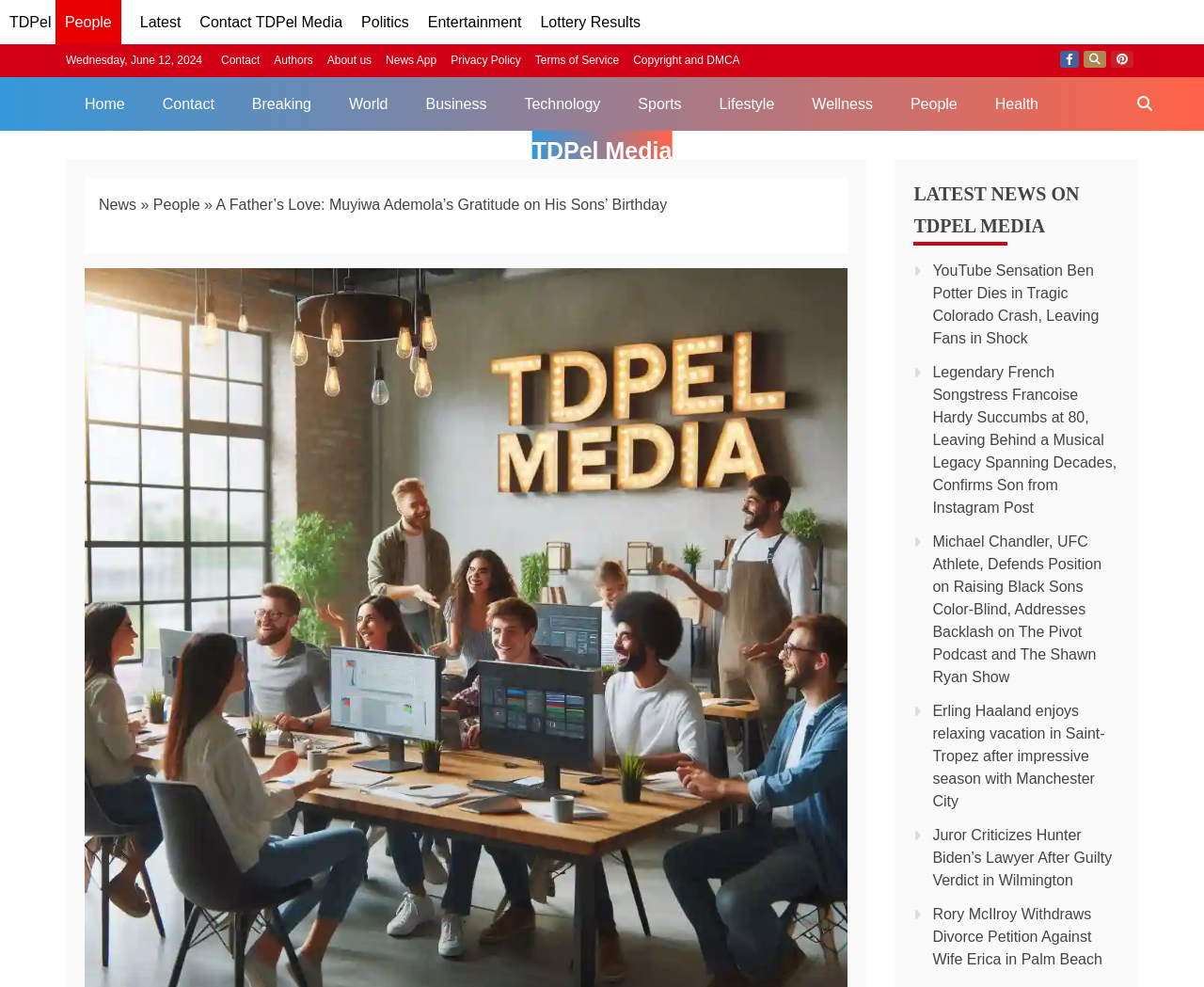Find the bounding box coordinates of the element to click in order to complete this instruction: "Search for news on TDPel Media". The bounding box coordinates must be four float numbers between 0 and 1, denoted as [left, top, right, bottom].

[0.933, 0.078, 0.969, 0.132]